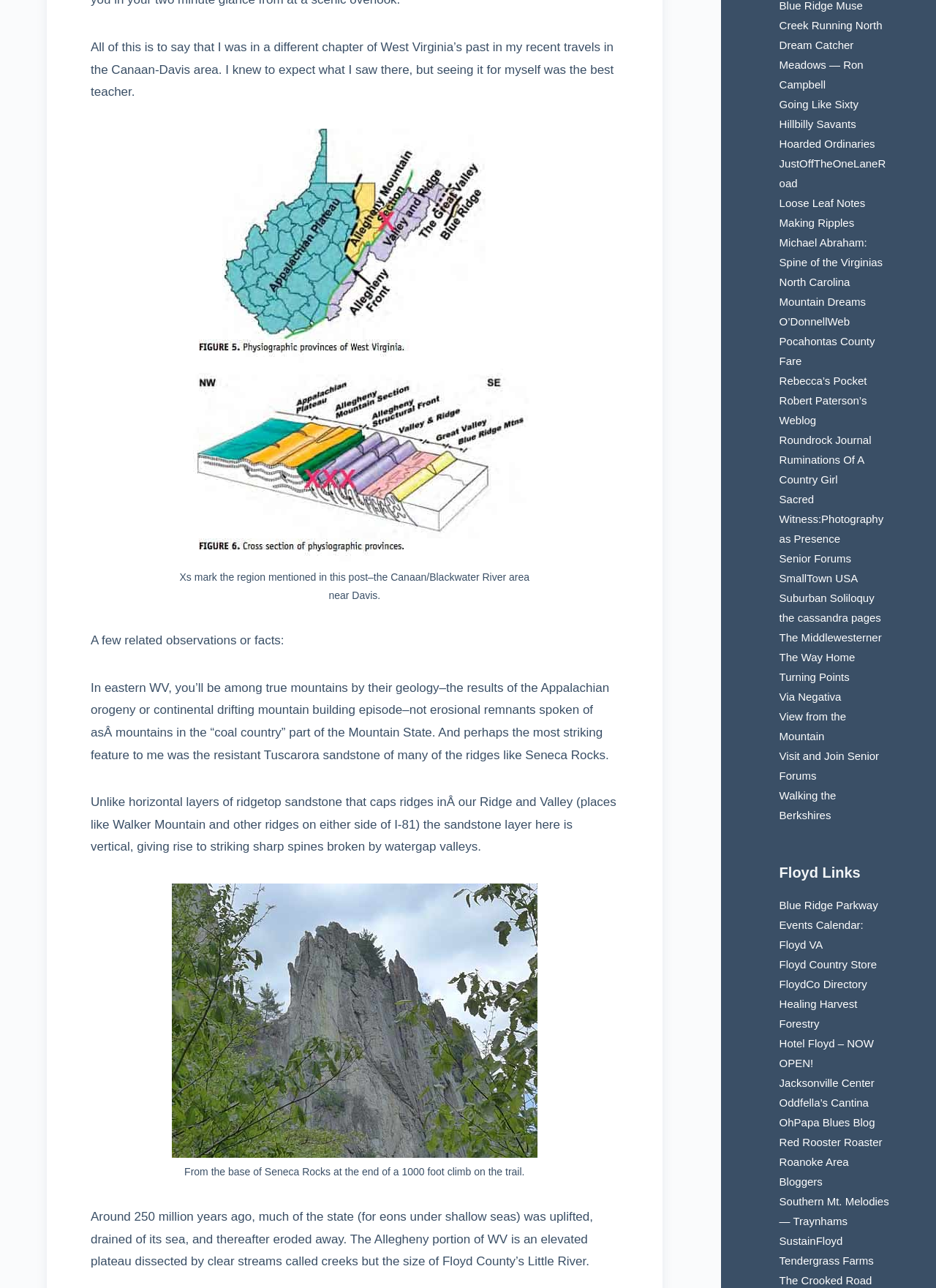Please identify the bounding box coordinates of the clickable region that I should interact with to perform the following instruction: "Explore the Hotel Floyd website". The coordinates should be expressed as four float numbers between 0 and 1, i.e., [left, top, right, bottom].

[0.833, 0.805, 0.933, 0.83]